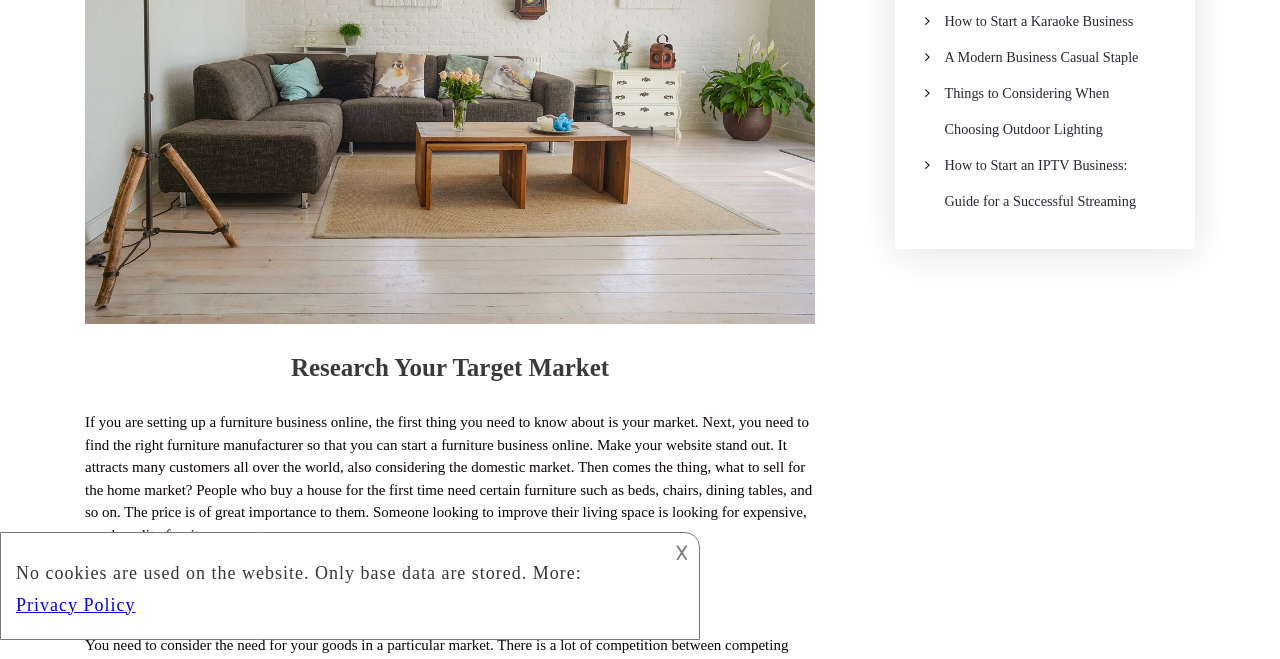Please locate the UI element described by "A Modern Business Casual Staple" and provide its bounding box coordinates.

[0.738, 0.075, 0.889, 0.099]